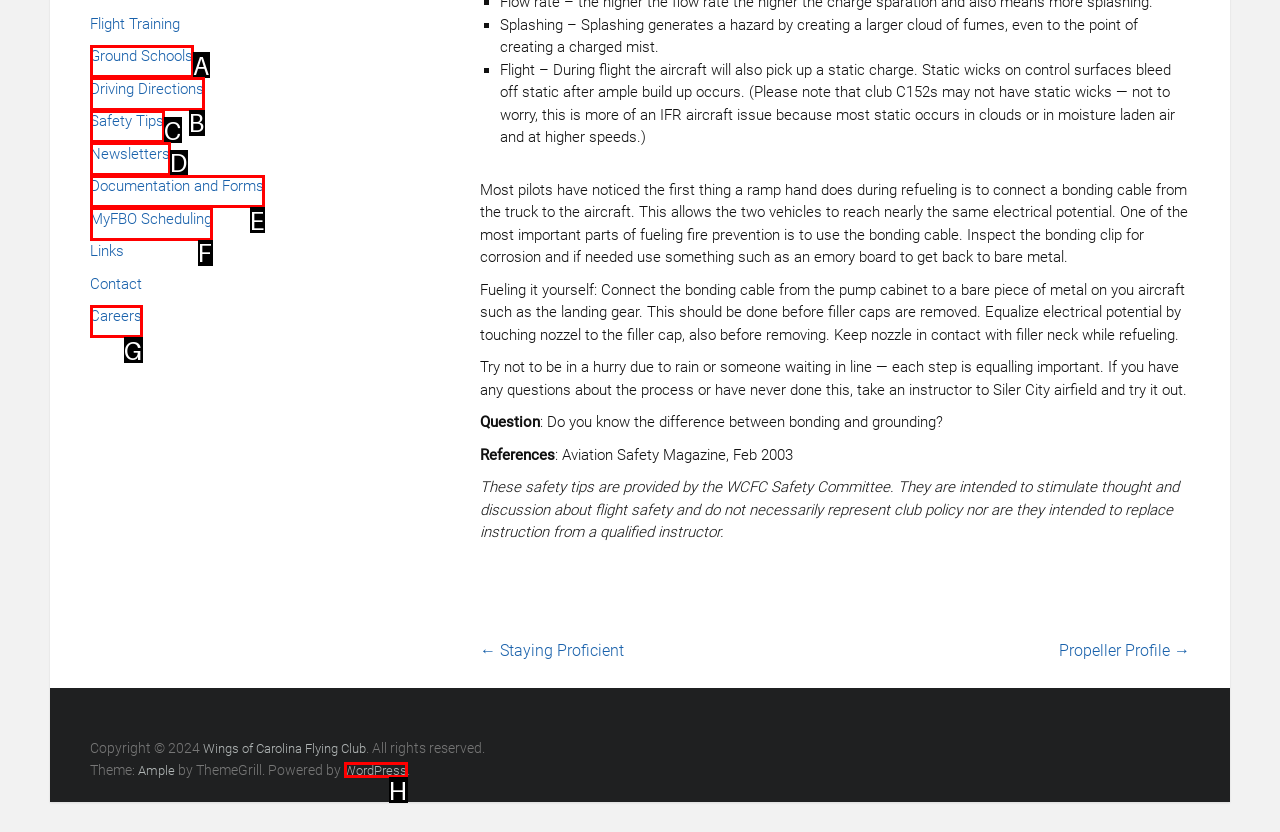Choose the option that best matches the description: Code of Conduct
Indicate the letter of the matching option directly.

None